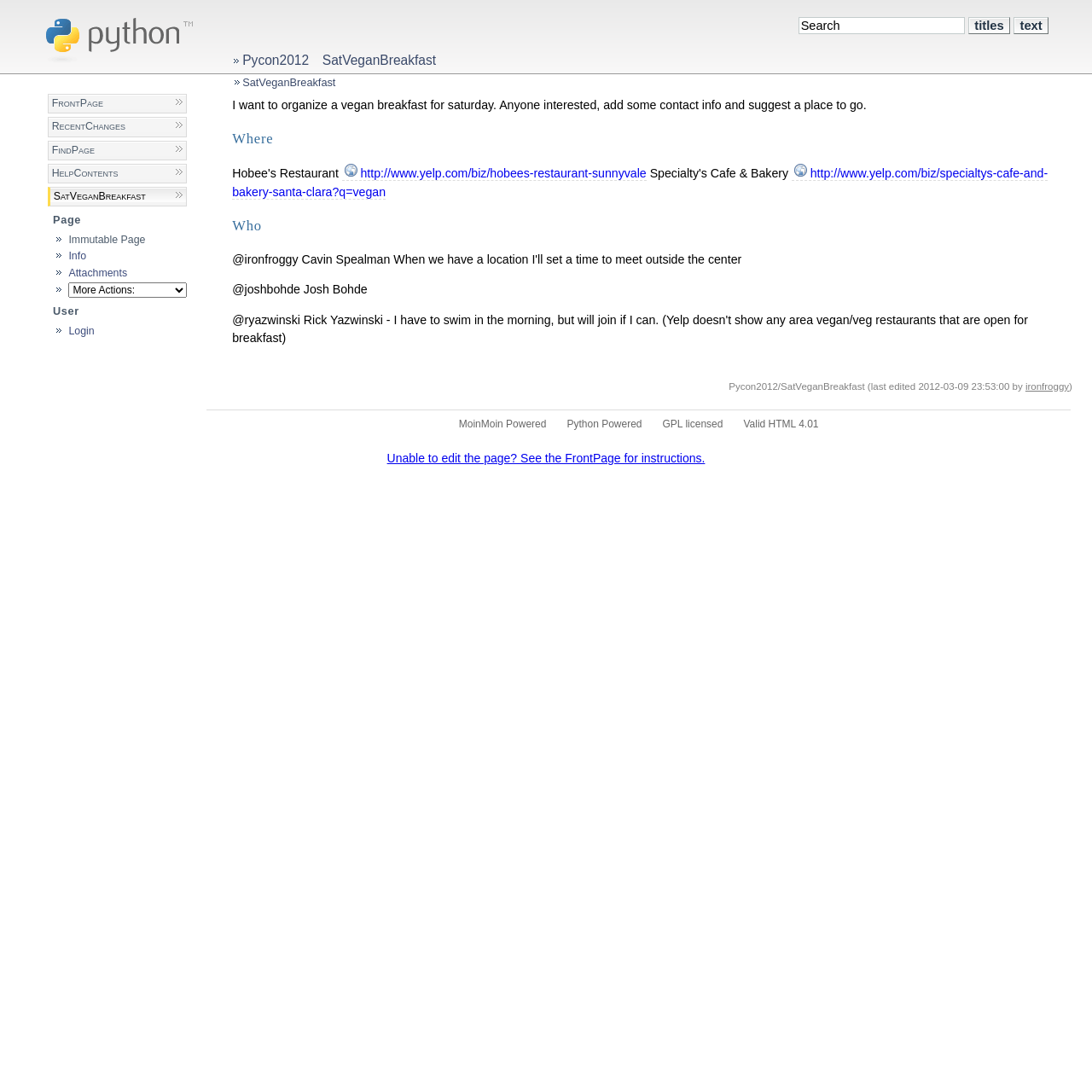Explain the features and main sections of the webpage comprehensively.

This webpage is about organizing a vegan breakfast for Saturday during Pycon2012. At the top, there is a search bar with a "Search" label, accompanied by three buttons: "Titles", "Text", and a Python logo with a link to the Python wiki. Below this, there are several links to related pages, including "Pycon2012", "SatVeganBreakfast", "FrontPage", "RecentChanges", "FindPage", and "HelpContents".

The main content of the page is divided into three sections: "Page", "User", and the main content area. The "Page" section has a heading "Immutable Page" and links to "Info" and "Attachments". The "User" section has a link to "Login".

In the main content area, there is a paragraph of text describing the purpose of the page: organizing a vegan breakfast for Saturday. Below this, there are three sections: "Where", "Who", and a footer section. The "Where" section has links to two restaurants, Hobee's Restaurant and Specialty's Cafe and Bakery, both with vegan options. The "Who" section lists two people, @ironfroggy Cavin Spealman and @joshbohde Josh Bohde, who are interested in attending the breakfast.

The footer section has a line of text indicating when the page was last edited, followed by a link to the editor's profile. There are also several links to external resources, including MoinMoin Powered, Python Powered, GPL licensed, and Valid HTML 4.01. Finally, there is a note about editing the page, with a link to the FrontPage for instructions.